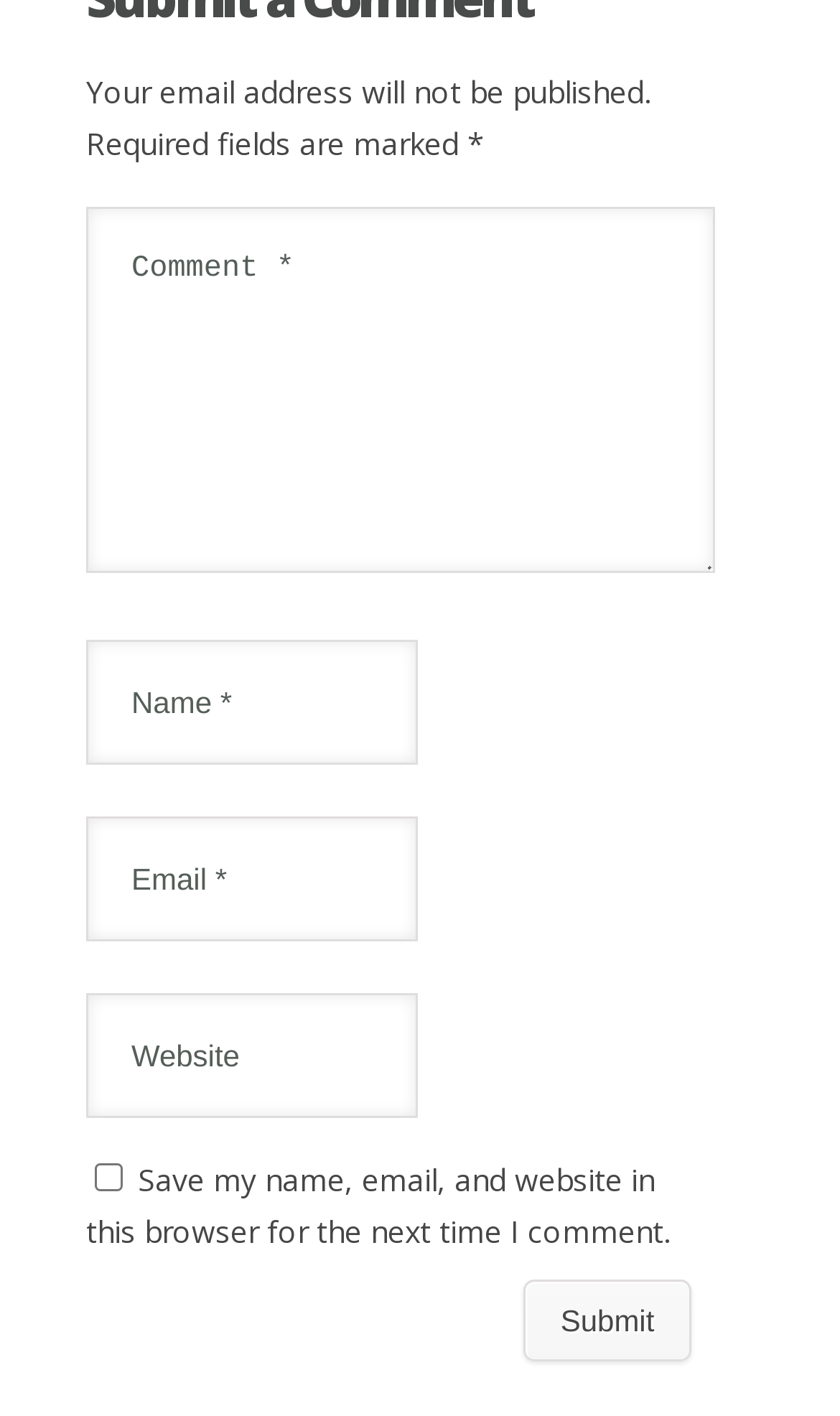Is the checkbox checked by default?
Using the image provided, answer with just one word or phrase.

No